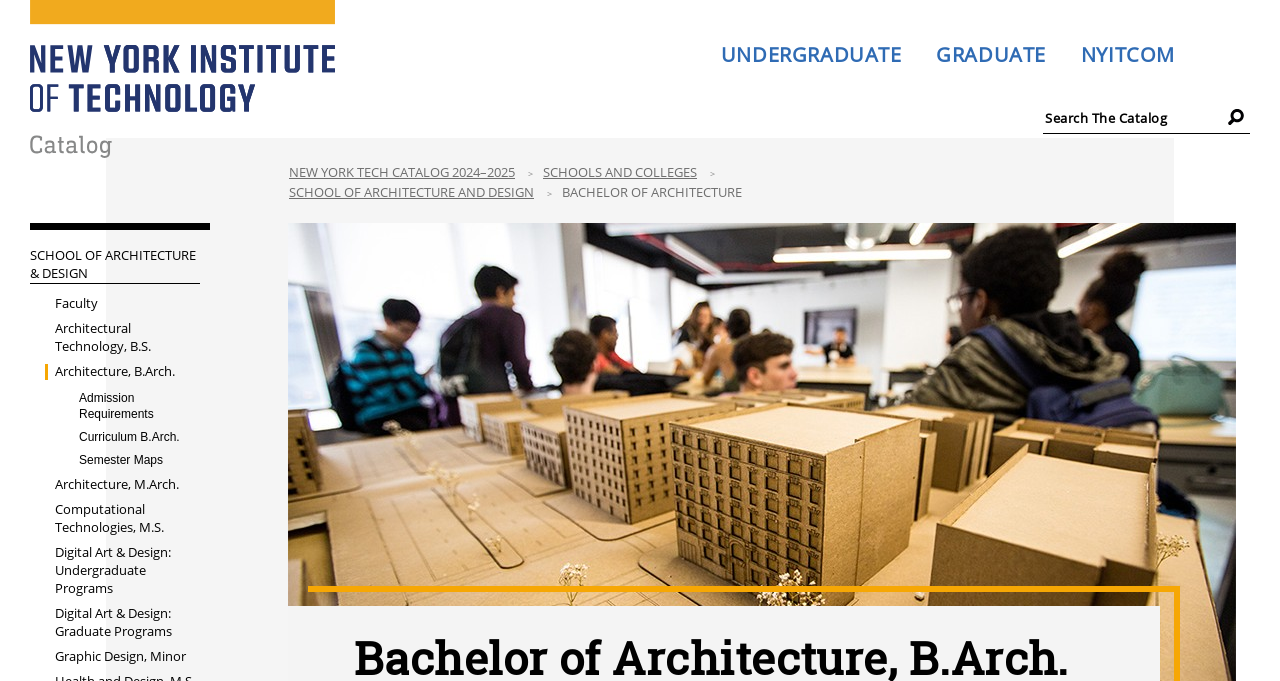Find the bounding box coordinates corresponding to the UI element with the description: "Architecture, M.Arch.". The coordinates should be formatted as [left, top, right, bottom], with values as floats between 0 and 1.

[0.043, 0.697, 0.14, 0.724]